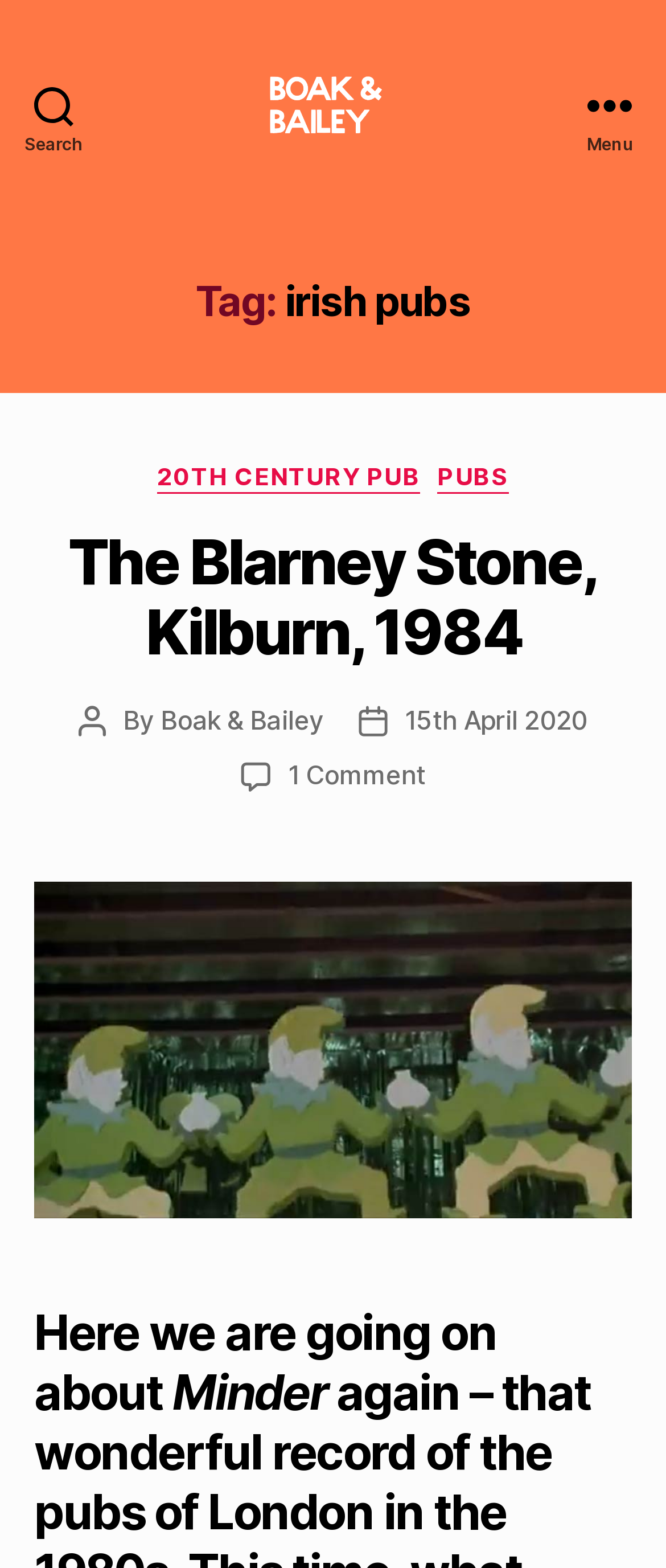Identify the bounding box for the element characterized by the following description: "Menu".

[0.831, 0.0, 1.0, 0.134]